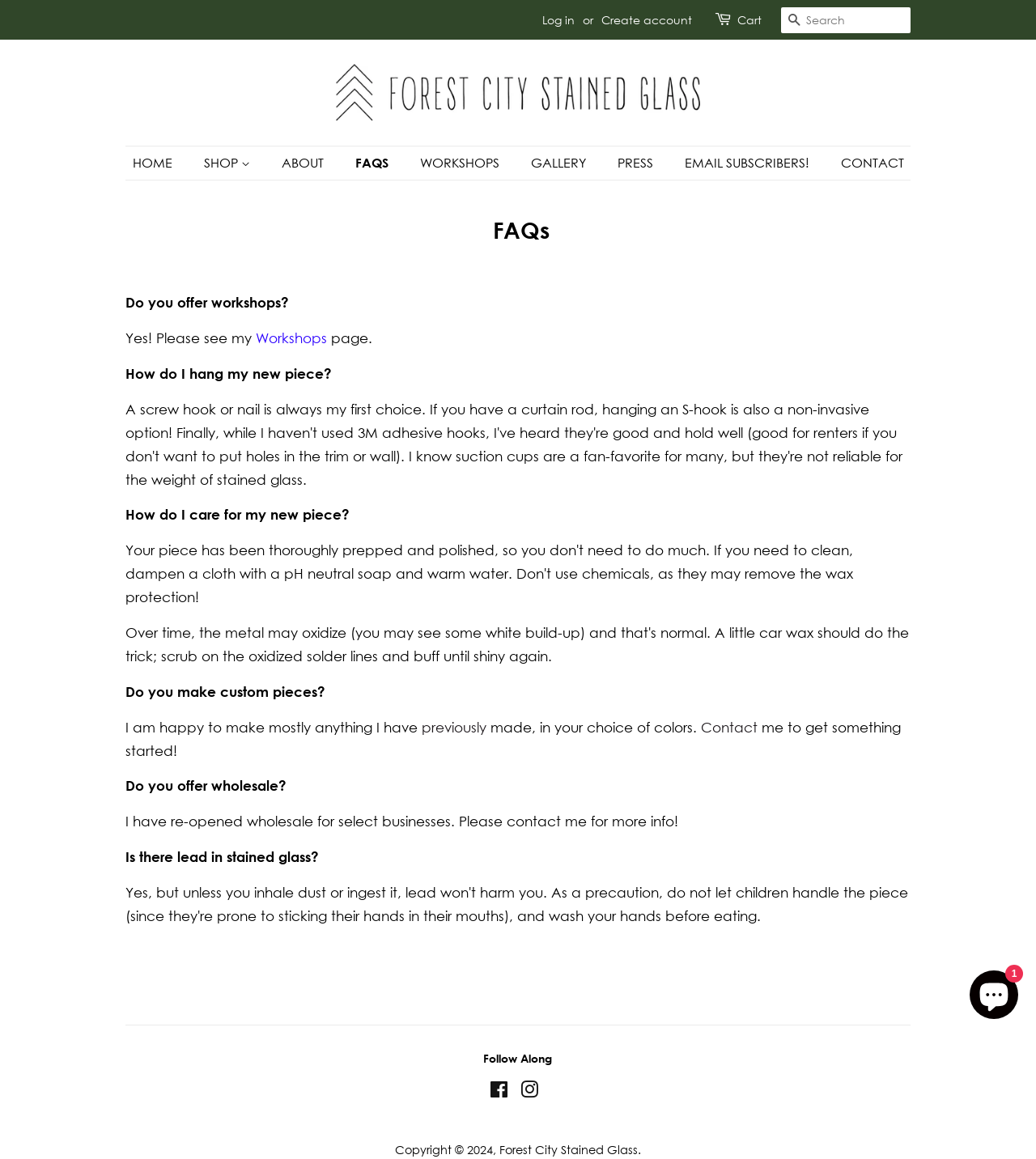Answer in one word or a short phrase: 
What is the purpose of the search box?

To search the website